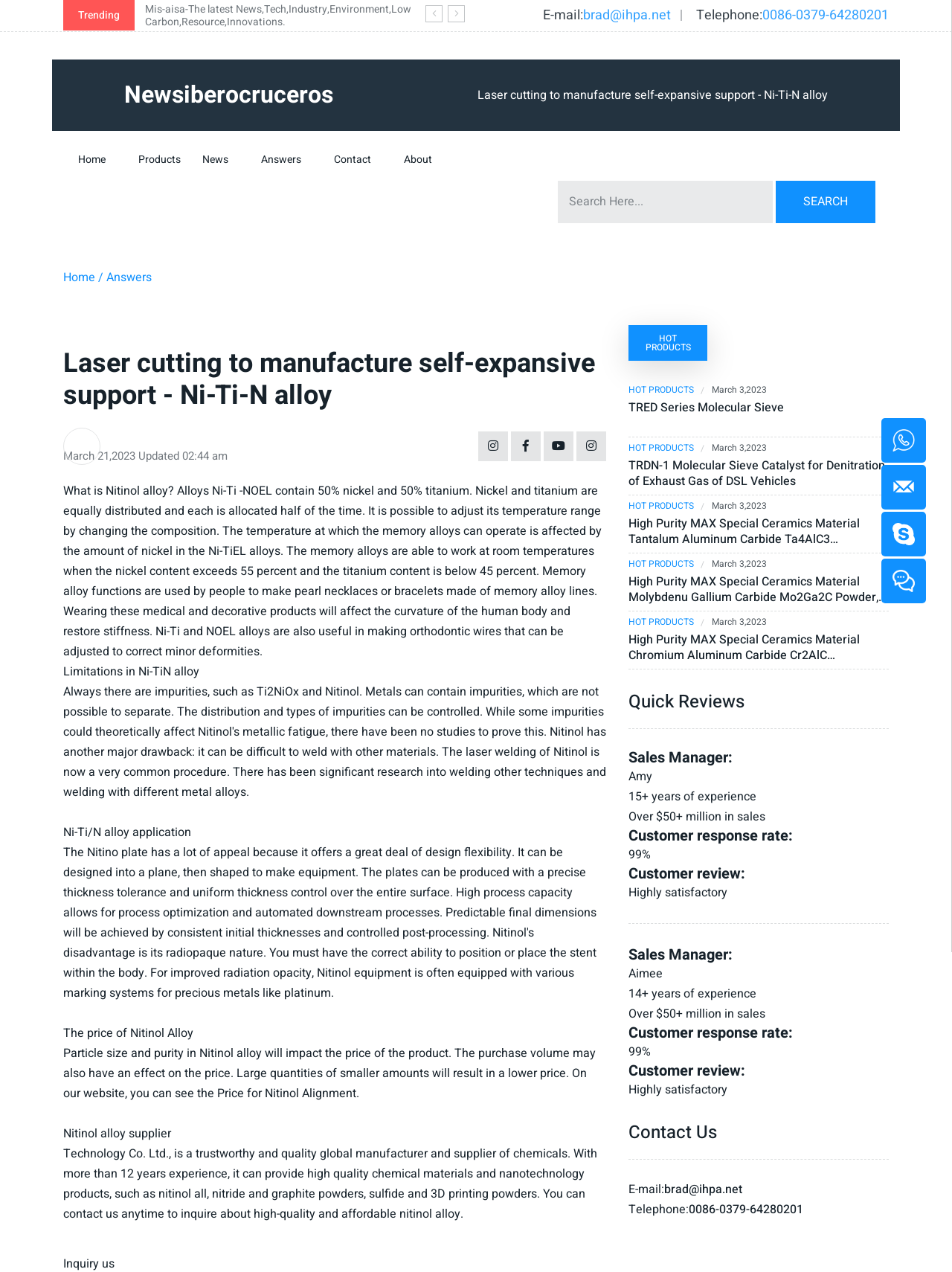What is the customer response rate of Aimee?
Answer the question with a detailed explanation, including all necessary information.

Based on the webpage, Aimee, the Sales Manager, has a customer response rate of 99%.